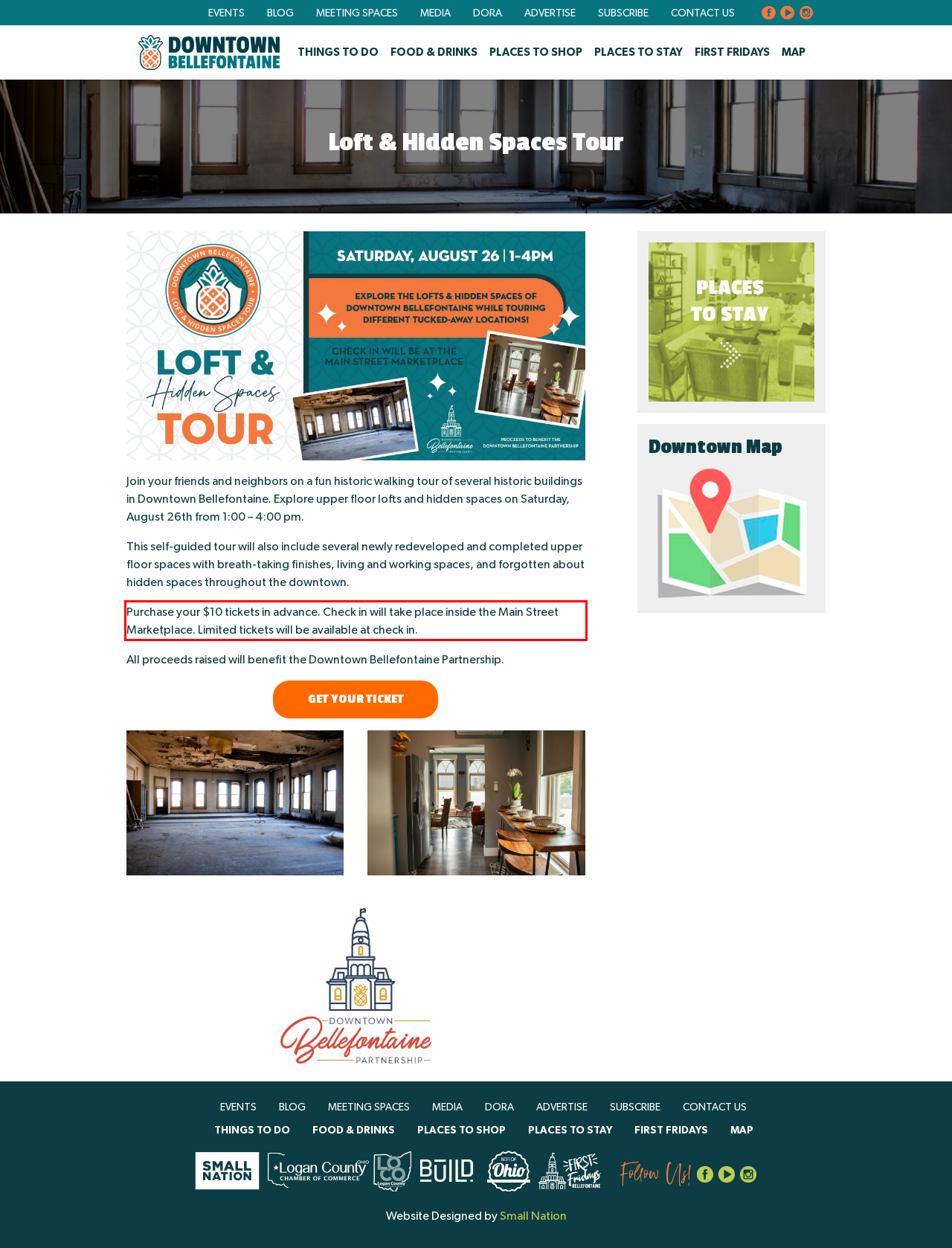From the screenshot of the webpage, locate the red bounding box and extract the text contained within that area.

Purchase your $10 tickets in advance. Check in will take place inside the Main Street Marketplace. Limited tickets will be available at check in.